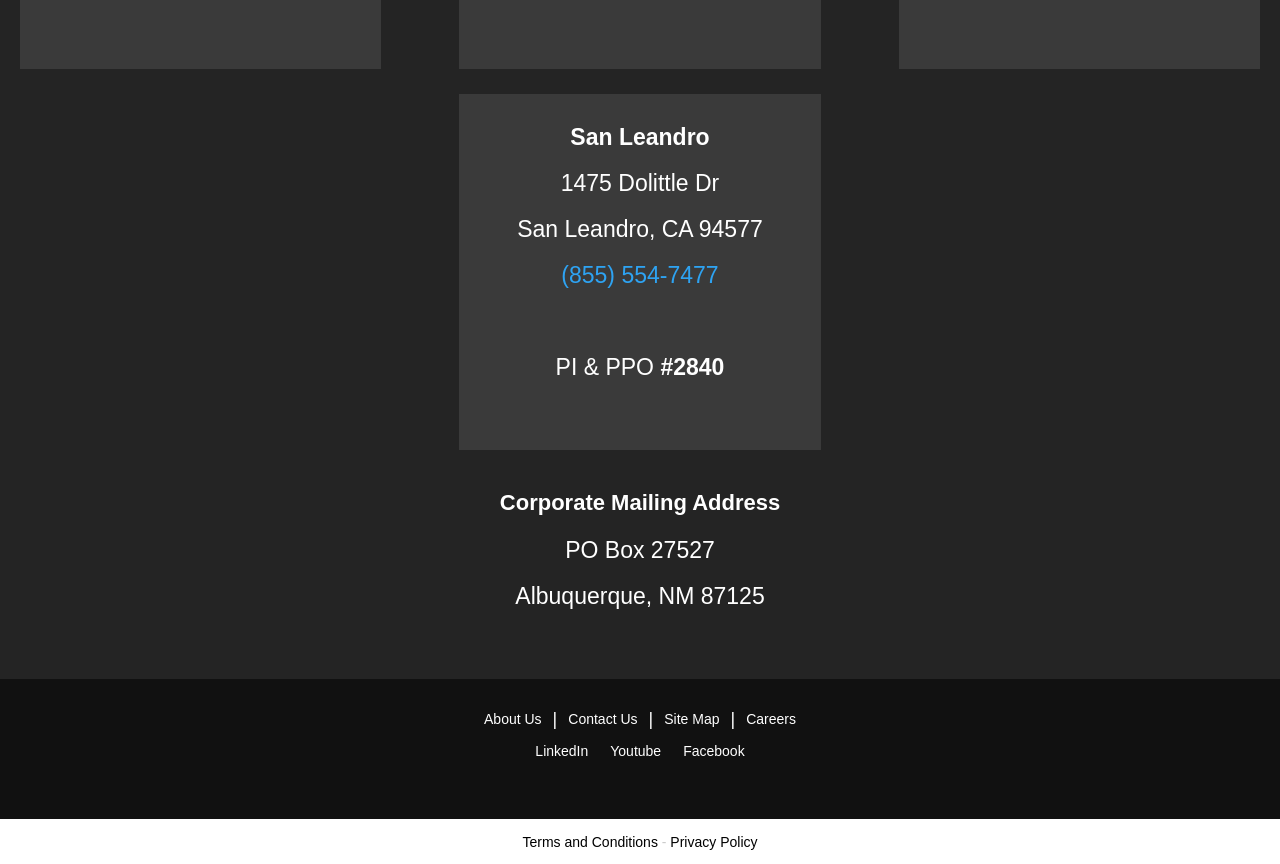Please identify the bounding box coordinates of the element's region that should be clicked to execute the following instruction: "Read the terms and conditions". The bounding box coordinates must be four float numbers between 0 and 1, i.e., [left, top, right, bottom].

[0.408, 0.966, 0.514, 0.984]